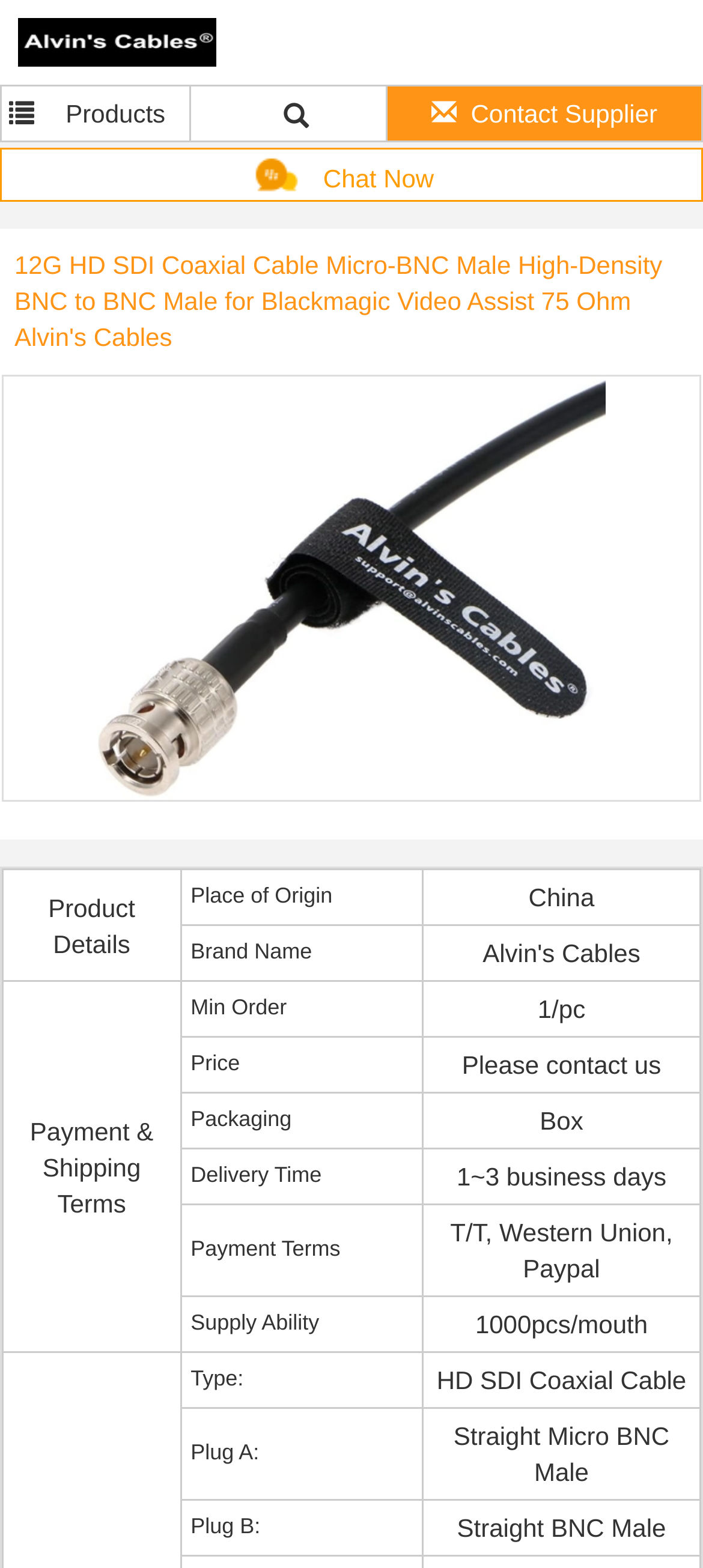Identify the bounding box coordinates of the clickable section necessary to follow the following instruction: "Click the logo". The coordinates should be presented as four float numbers from 0 to 1, i.e., [left, top, right, bottom].

[0.026, 0.016, 0.308, 0.035]